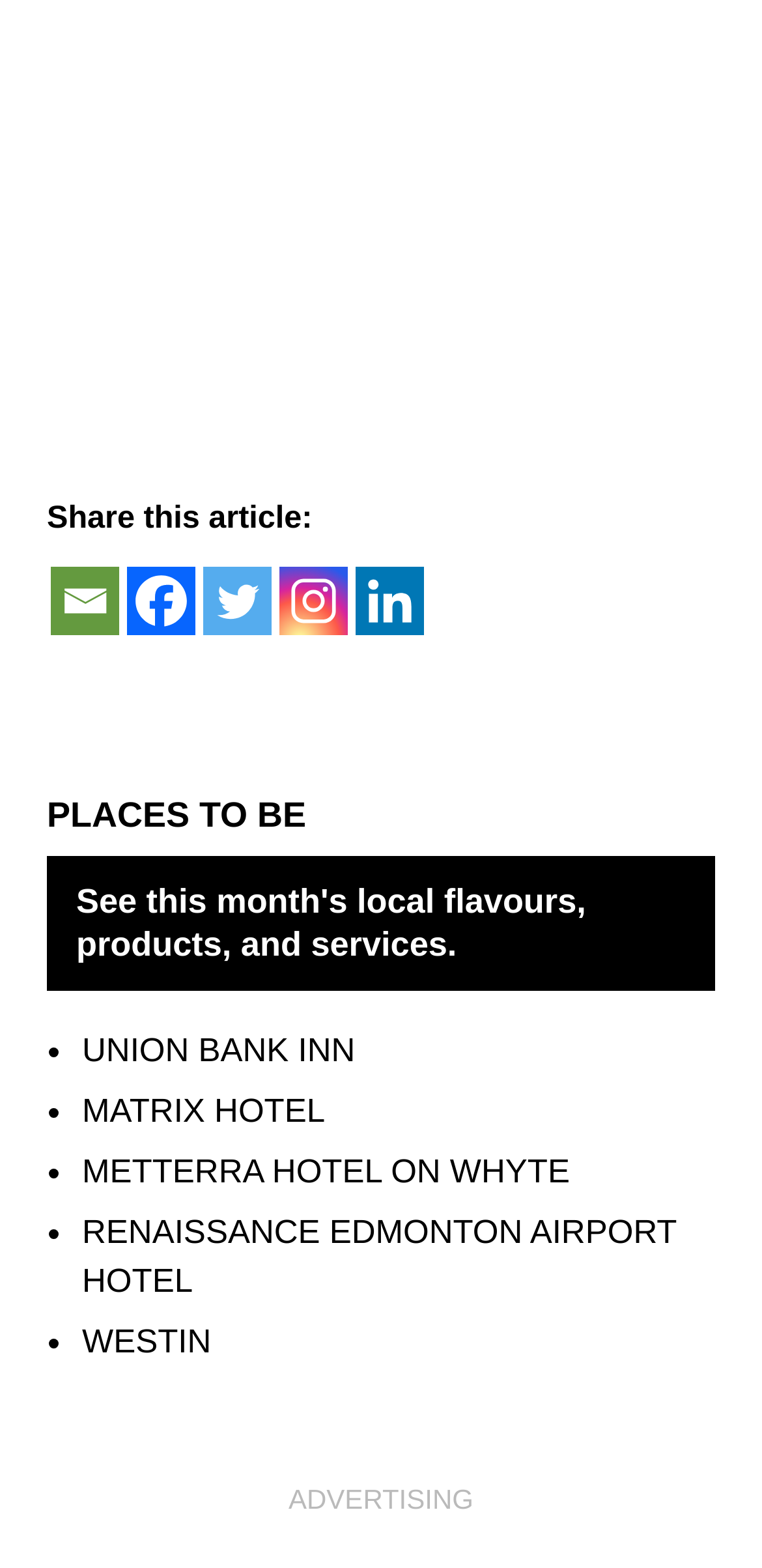What is the first social media platform to share the article?
Please respond to the question with as much detail as possible.

The first social media platform to share the article is Email, which is indicated by the link 'Email' with a bounding box coordinate of [0.067, 0.361, 0.156, 0.405] and is located above the other social media platforms.